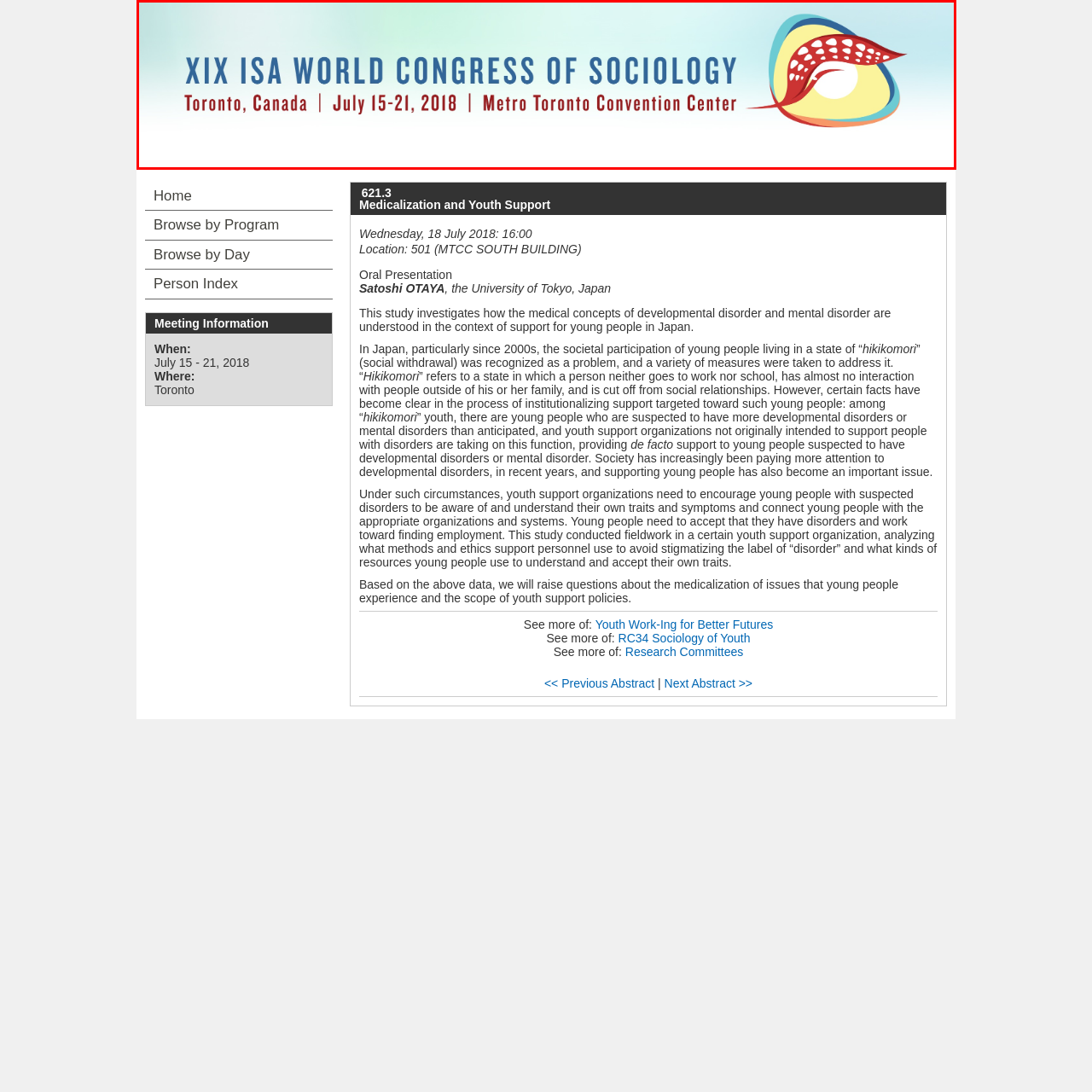Describe the contents of the image that is surrounded by the red box in a detailed manner.

The image serves as a vibrant promotional banner for the XIX ISA World Congress of Sociology, which took place in Toronto, Canada, from July 15 to July 21, 2018. It features the congress title prominently displayed in bold lettering, emphasizing the importance of the event. Below the title, the venue, "Metro Toronto Convention Center," is noted, providing essential logistical information for attendees. The design incorporates dynamic colors and shapes, evoking a sense of engagement and scholarly discourse central to sociology. This event gathered researchers, professionals, and enthusiasts to discuss various sociological themes and findings, making it a significant platform for collaboration and knowledge exchange within the field.